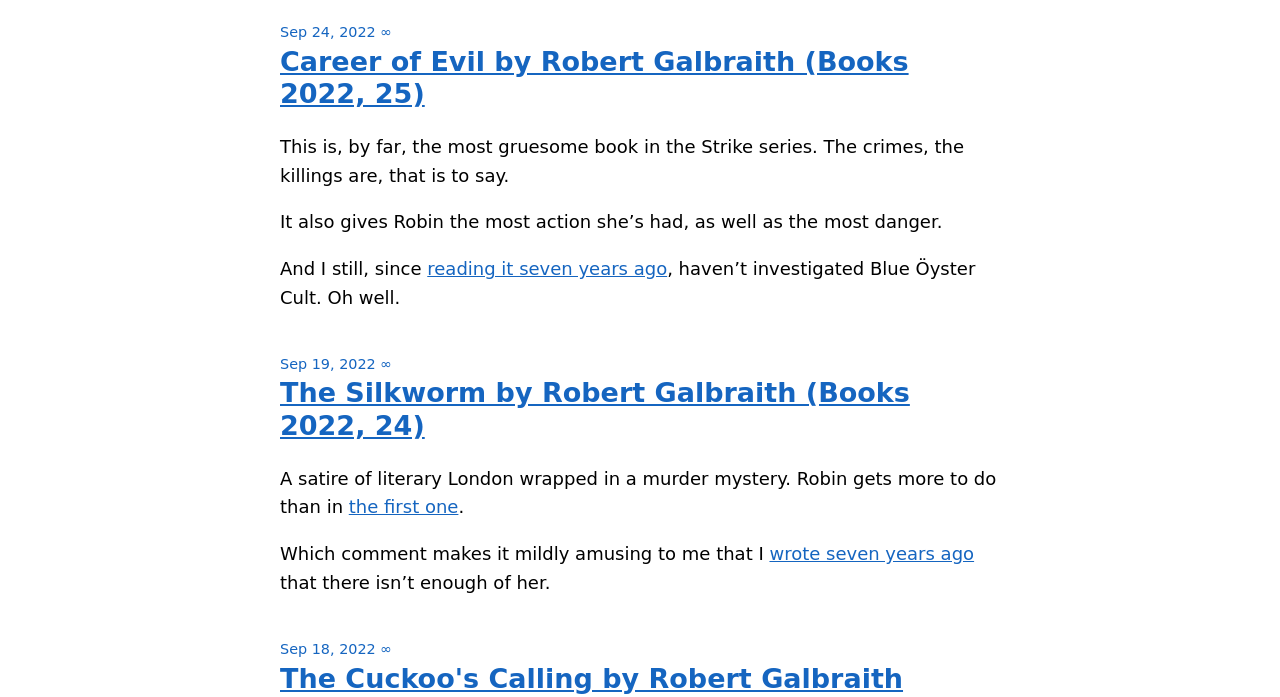How many book reviews are on this webpage?
Based on the visual content, answer with a single word or a brief phrase.

3